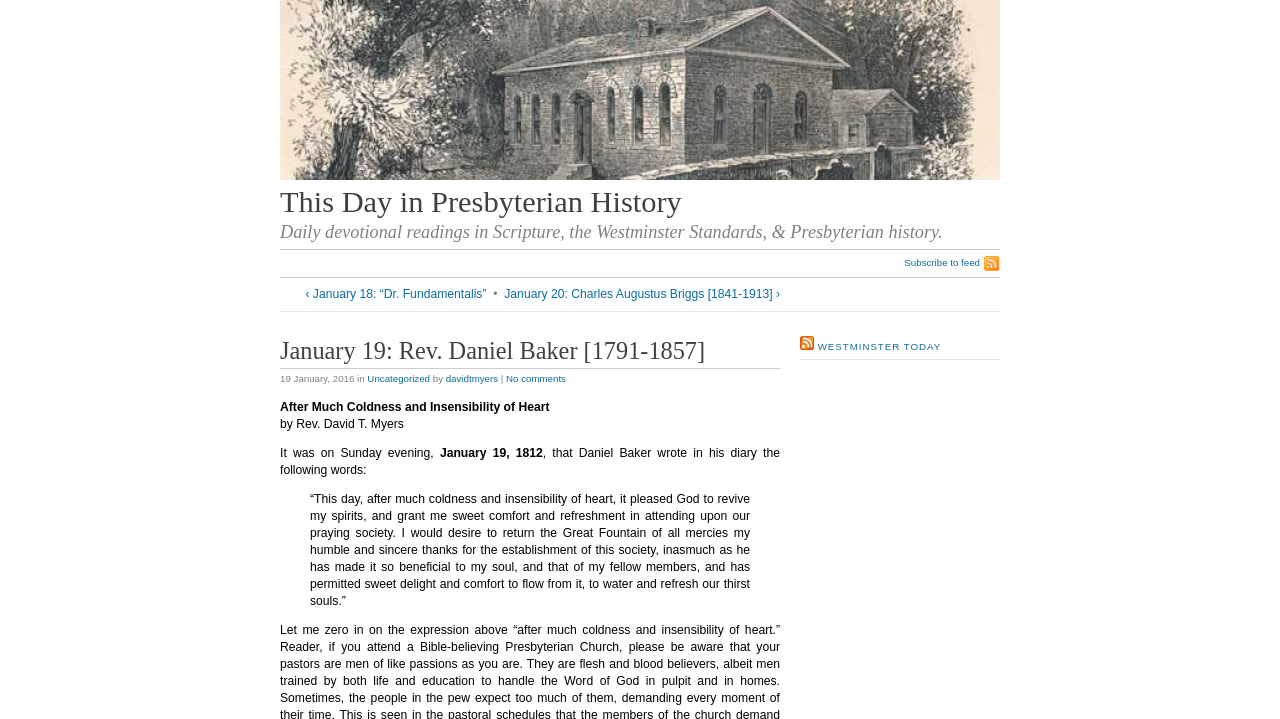Identify the bounding box coordinates of the specific part of the webpage to click to complete this instruction: "Subscribe to the feed".

[0.707, 0.355, 0.781, 0.379]